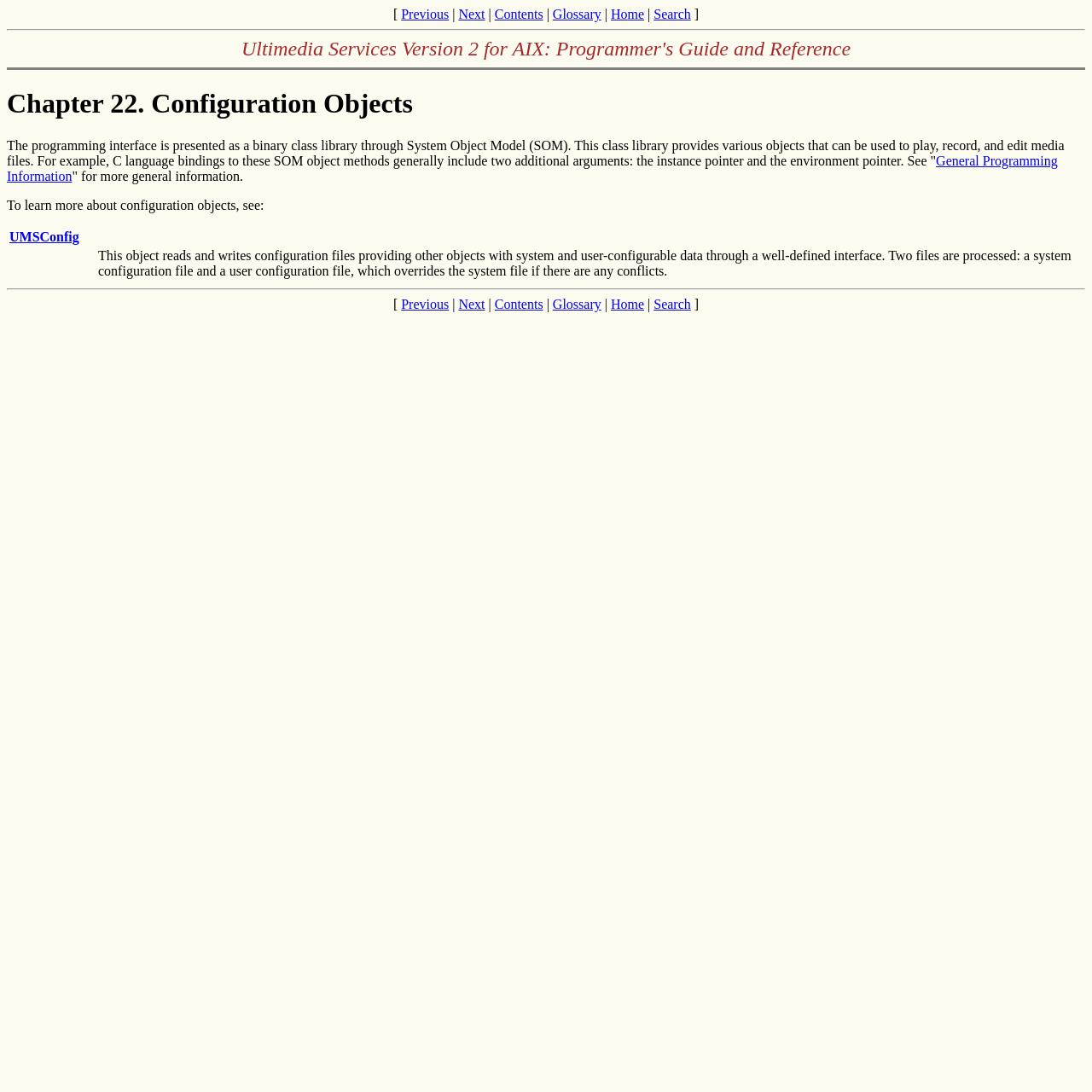How many files are processed by the UMSConfig object?
Examine the image and give a concise answer in one word or a short phrase.

Two